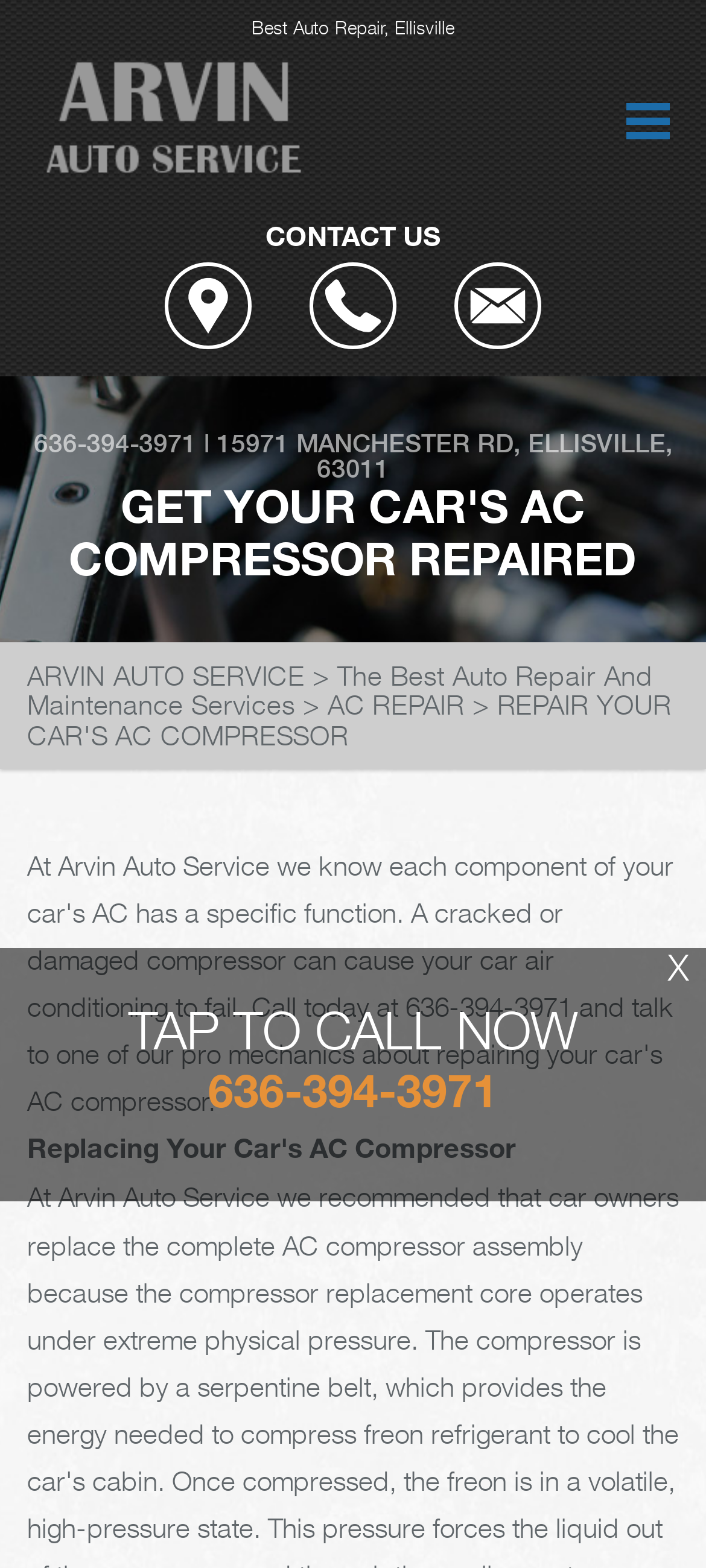Elaborate on the webpage's design and content in a detailed caption.

The webpage is about AC Compressor Repair services offered by Arvin Auto Service in Ellisville. At the top, there is a heading with the business name "Best Auto Repair, Ellisville" and a link to "Arvin Auto Service" accompanied by an image of the same name. 

Below this, there is a "CONTACT US" section with three images, likely representing different contact methods. 

To the right of the "CONTACT US" section, there is a link with no text. 

Further down, there is a heading displaying the business's phone number and address: "636-394-3971 | 15971 MANCHESTER RD, ELLISVILLE, 63011". The phone number is also a clickable link. 

The main content of the webpage is divided into sections, with headings that describe the services offered. The first heading reads "GET YOUR CAR'S AC COMPRESSOR REPAIRED". 

Below this, there is a longer heading that outlines the hierarchy of services, from "ARVIN AUTO SERVICE" to "AC REPAIR" to "REPAIR YOUR CAR'S AC COMPRESSOR". Each of these sections is a clickable link. 

At the bottom of the page, there are two links: one to call the business at "636-394-3971" and another labeled "TAP TO CALL NOW 636-394-3971". There is also a small "X" link at the bottom right corner of the page.